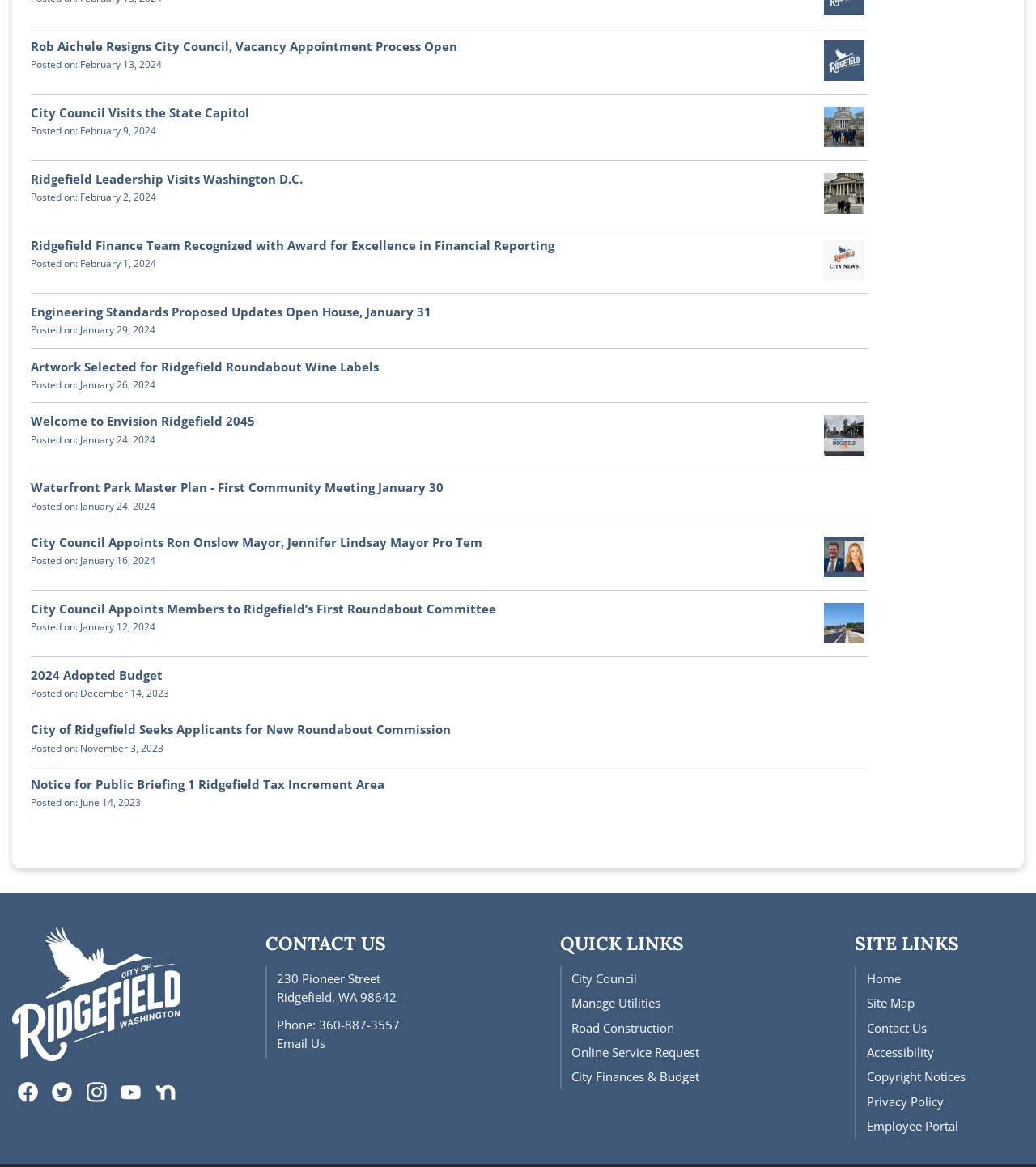What is the date of the 'Ridgefield Finance Team Recognized with Award for Excellence in Financial Reporting' news?
Look at the image and provide a detailed response to the question.

The date of the news 'Ridgefield Finance Team Recognized with Award for Excellence in Financial Reporting' is located below the heading of the news, with a bounding box coordinate of [0.03, 0.22, 0.151, 0.232]. It is a StaticText element with the text 'Posted on: February 1, 2024'.